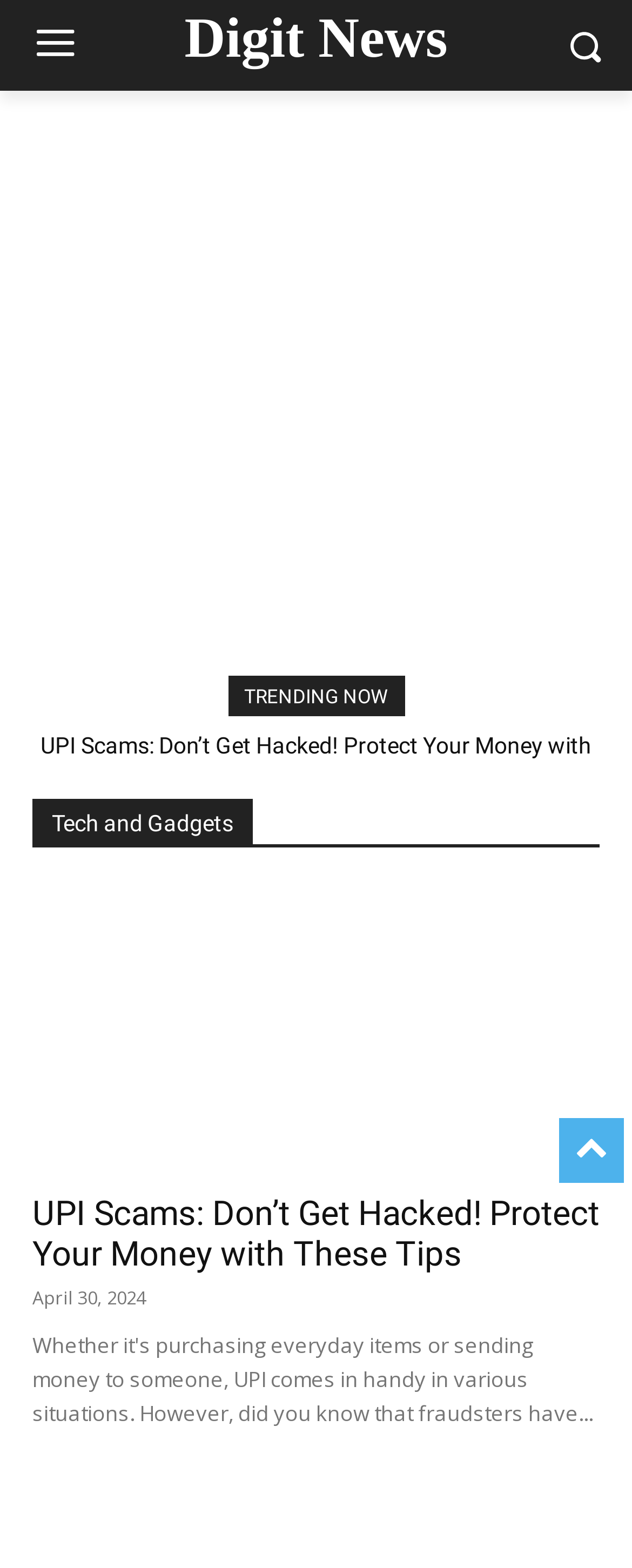Using the provided element description "aria-label="Advertisement" name="aswift_1" title="Advertisement"", determine the bounding box coordinates of the UI element.

[0.0, 0.068, 1.0, 0.404]